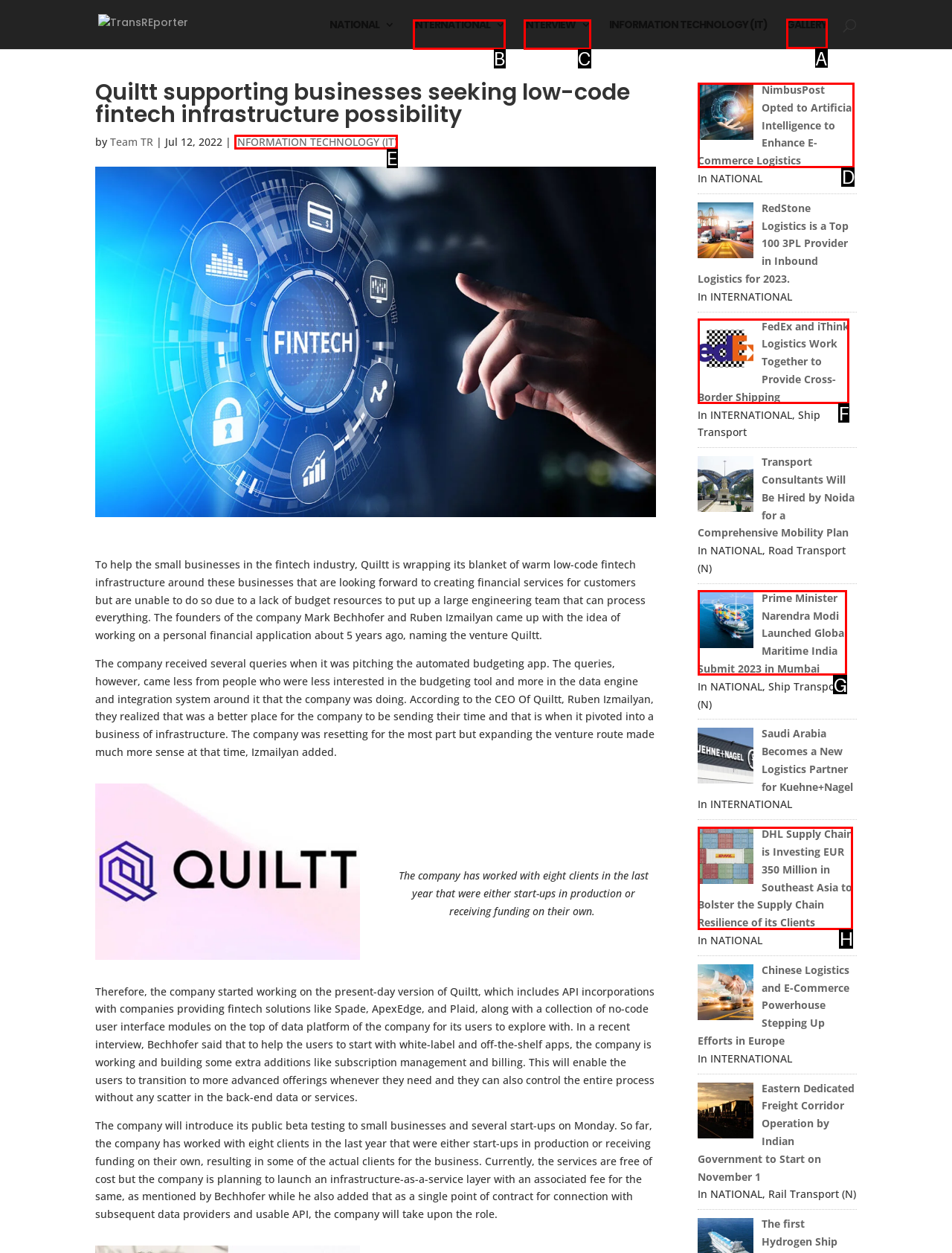Indicate the letter of the UI element that should be clicked to accomplish the task: Explore GALLERY. Answer with the letter only.

A